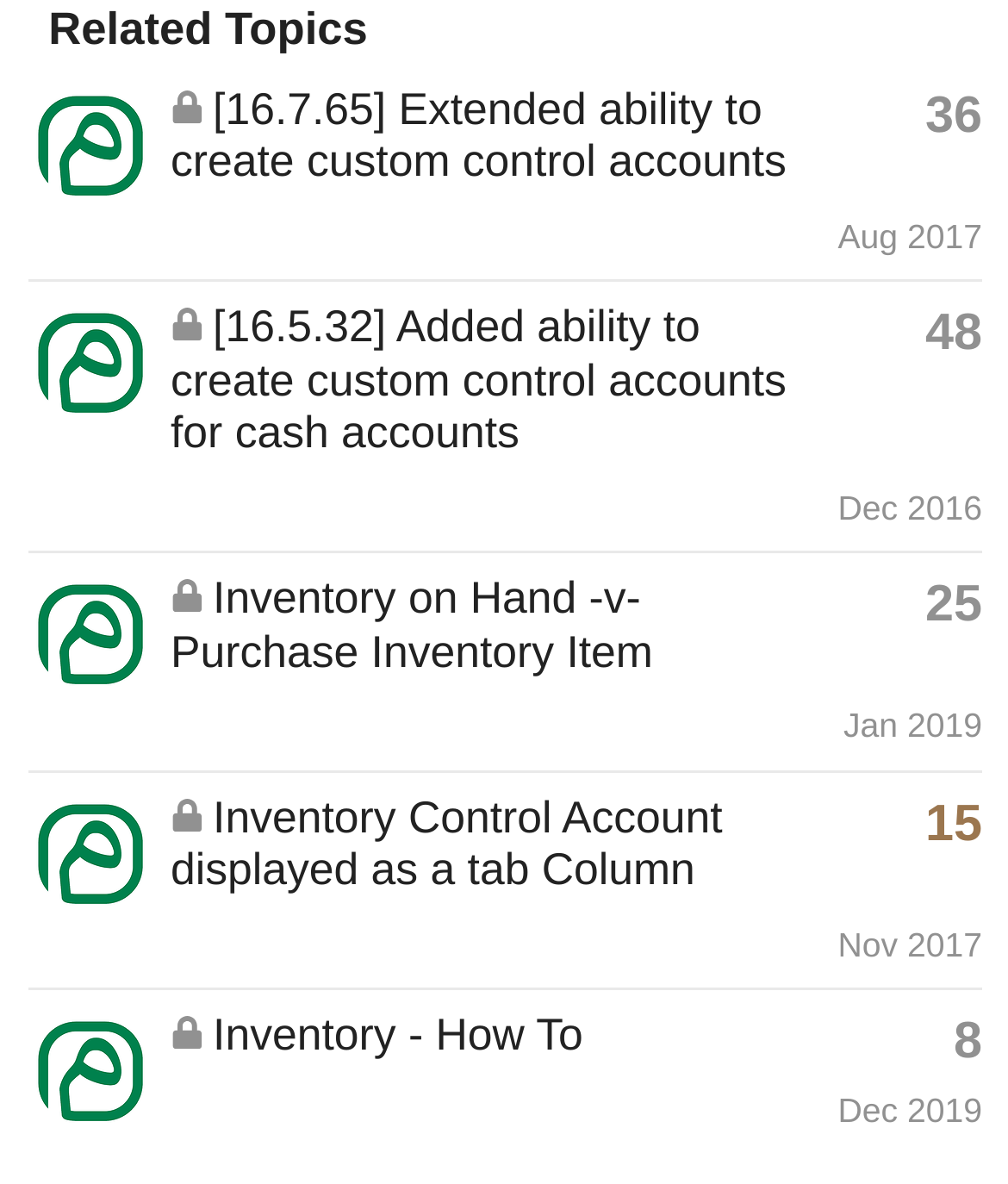Who is the latest poster of the first topic?
Examine the webpage screenshot and provide an in-depth answer to the question.

I looked at the first gridcell element and found the link 'Ealfardan's profile, latest poster' which indicates that Ealfardan is the latest poster of the first topic.